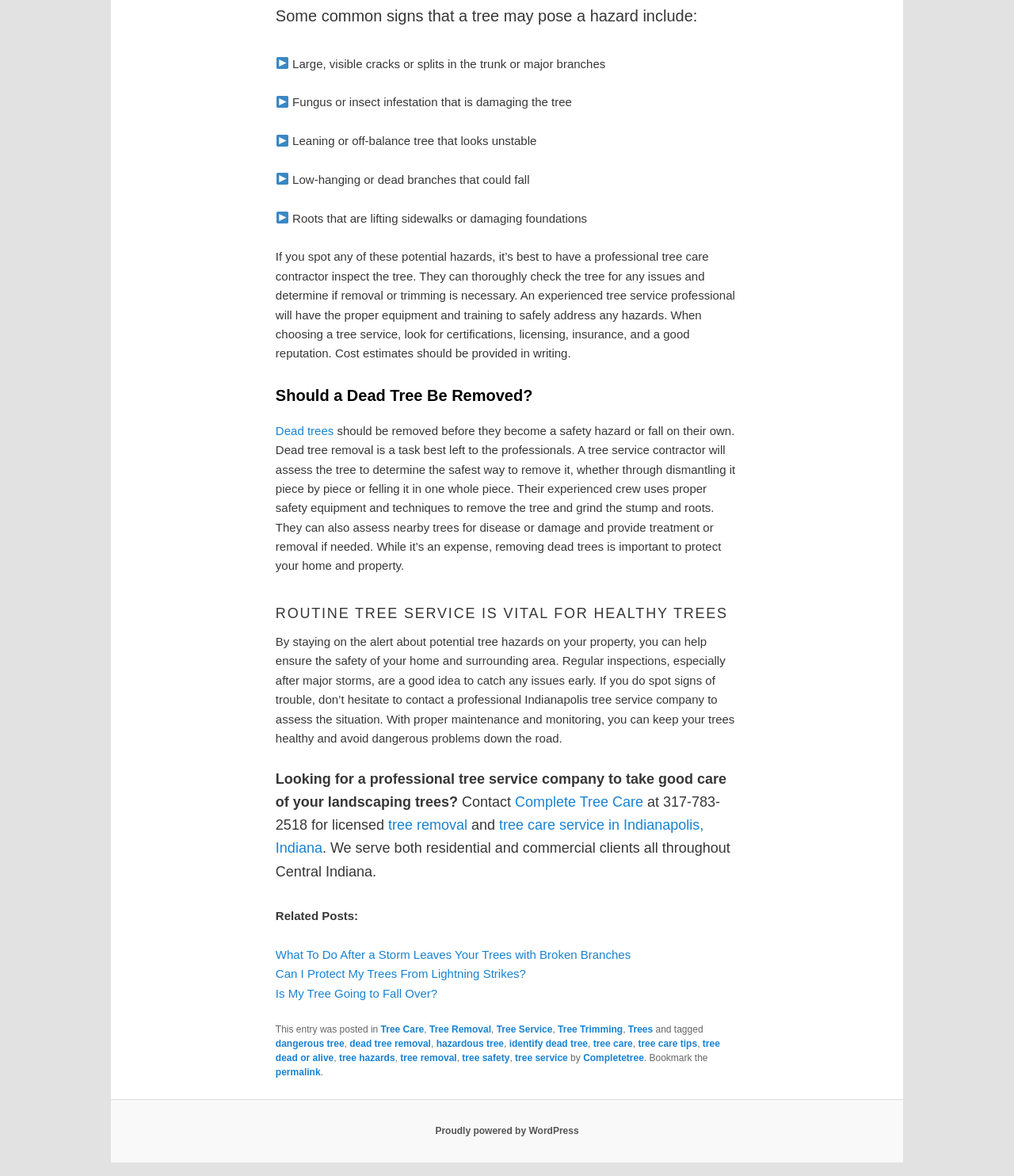Indicate the bounding box coordinates of the element that needs to be clicked to satisfy the following instruction: "Click 'Dead trees'". The coordinates should be four float numbers between 0 and 1, i.e., [left, top, right, bottom].

[0.272, 0.36, 0.329, 0.372]